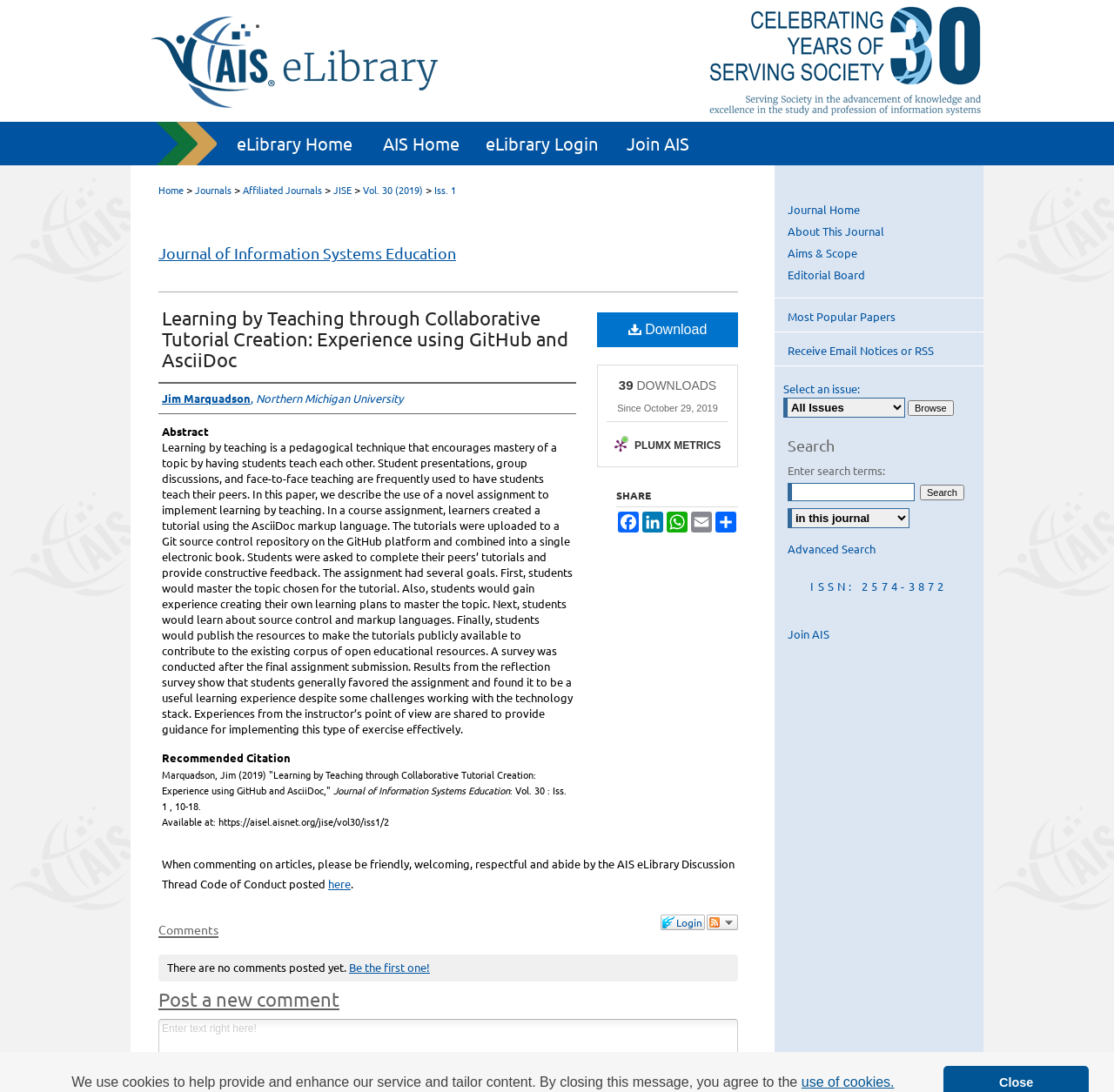Please indicate the bounding box coordinates for the clickable area to complete the following task: "Click the 'eLibrary Home' link". The coordinates should be specified as four float numbers between 0 and 1, i.e., [left, top, right, bottom].

[0.2, 0.112, 0.329, 0.151]